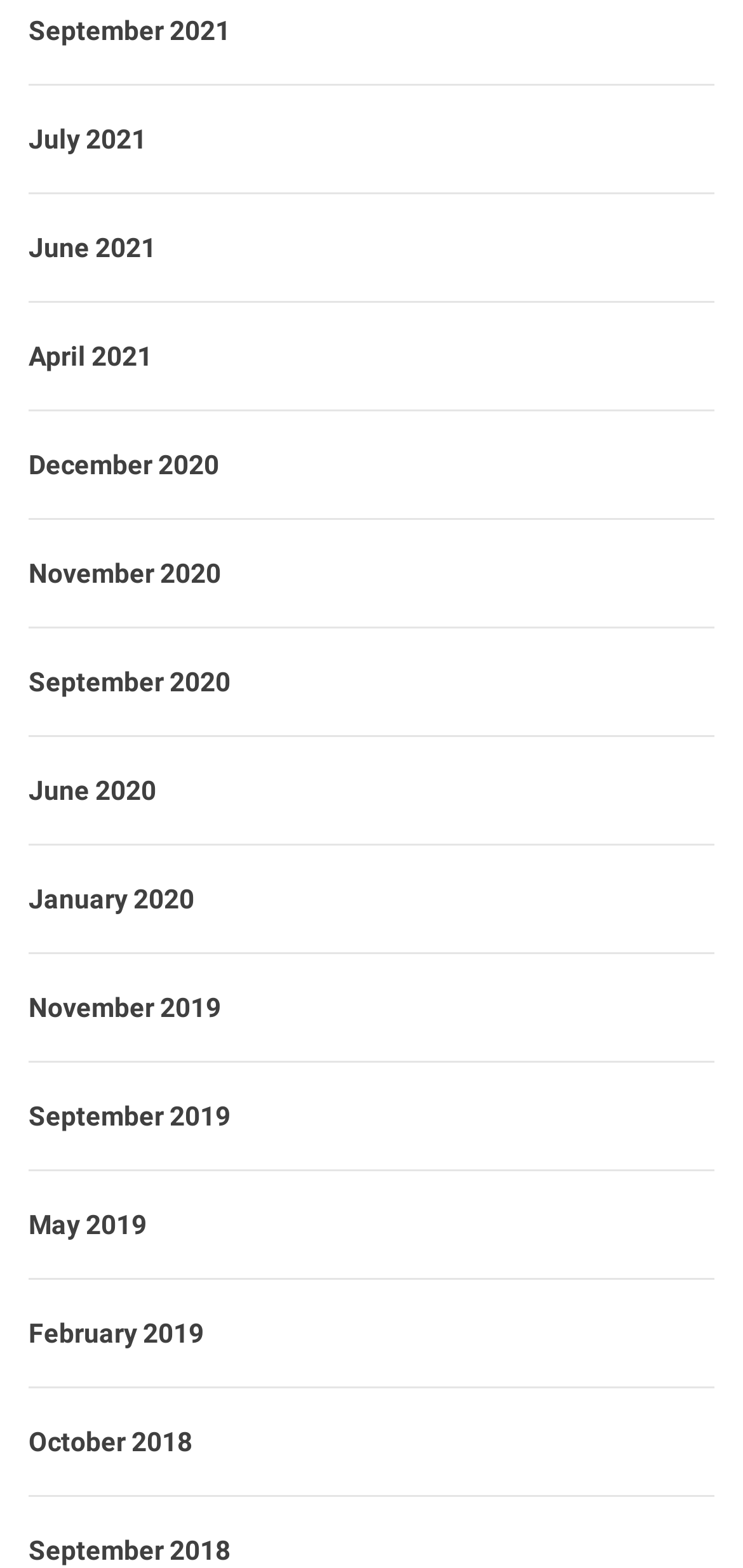What is the earliest month and year available on this webpage?
Please provide a comprehensive answer based on the information in the image.

I looked at the list of links on the webpage and found that the earliest month and year available is February 2019, which is the 14th link from the top.